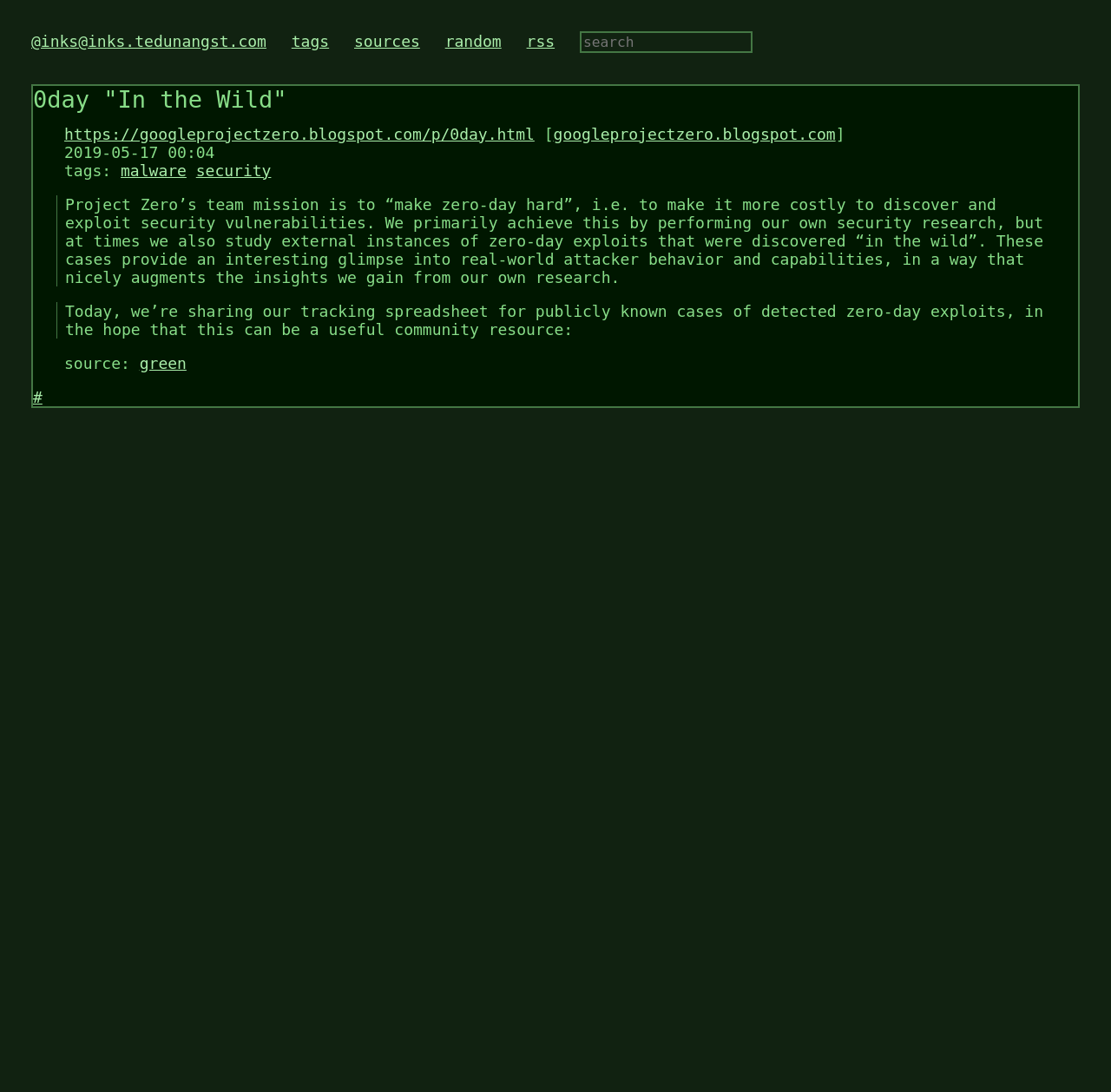Summarize the webpage comprehensively, mentioning all visible components.

The webpage appears to be a blog or article page with a focus on security and malware. At the top, there are five links: "inks", "tags", "sources", "random", and "rss", which are aligned horizontally and take up a small portion of the top section of the page. 

To the right of these links, there is a search textbox labeled "search". Below these elements, the main content of the page begins. The page features an article with a title "0day "In the Wild"", which is followed by a link to a related webpage. 

The article itself is divided into sections, with the first section featuring a blockquote that describes the mission of Project Zero, a team that aims to make it more difficult to discover and exploit security vulnerabilities. 

The second section of the article features another blockquote that discusses the sharing of a tracking spreadsheet for publicly known cases of detected zero-day exploits. This section also includes a link to a source labeled "green". 

Throughout the article, there are several links to related topics, such as "malware" and "security", which are likely tags or categories. The article also includes a timestamp, "2019-05-17 00:04", indicating when it was published.